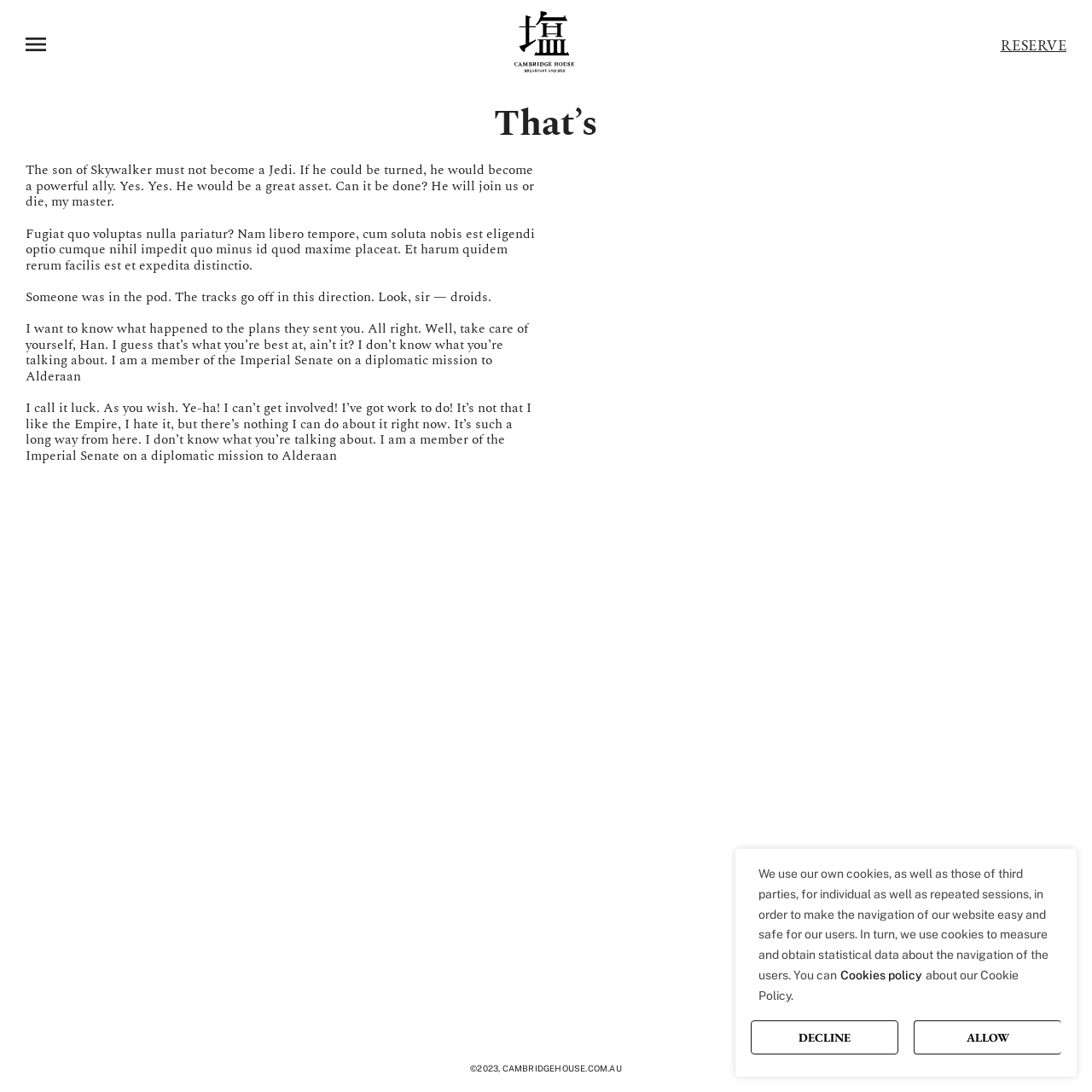What is the purpose of the 'RESERVE' button?
Give a single word or phrase as your answer by examining the image.

To reserve something